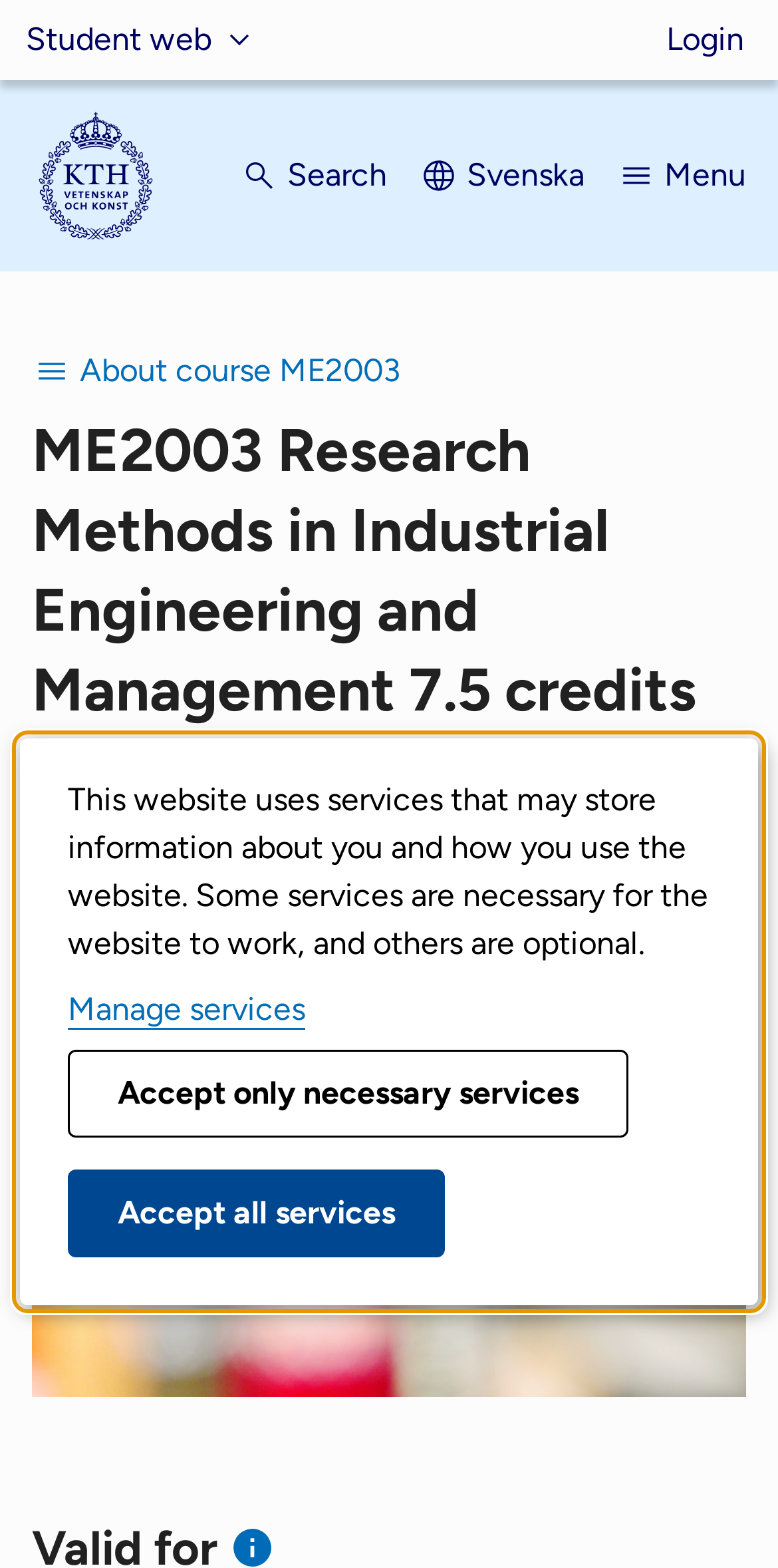Create a detailed description of the webpage's content and layout.

The webpage is about KTH course information for ME2003. At the top left, there is a navigation menu labeled "Websites" with a button "Student web" below it. On the top right, there are three links: "Login", an empty link, and a link "Svenska". The empty link contains a figure with an image that leads to KTH's start page. 

Below the top navigation, there is a search button and a button labeled "Menu" at the top right corner. 

The main content of the webpage is divided into two sections. The first section is about the course ME2003, with a heading that describes the course as "Research Methods in Industrial Engineering and Management" with 7.5 credits. 

The second section is an introduction to the course, which takes up most of the page. At the very bottom of this section, there is a button that provides information about choosing a semester and course offering.

A dialog box is displayed in the middle of the page, informing users that the website uses services that may store information about them. The dialog box provides two options: "Manage services" and two buttons to accept either only necessary services or all services.